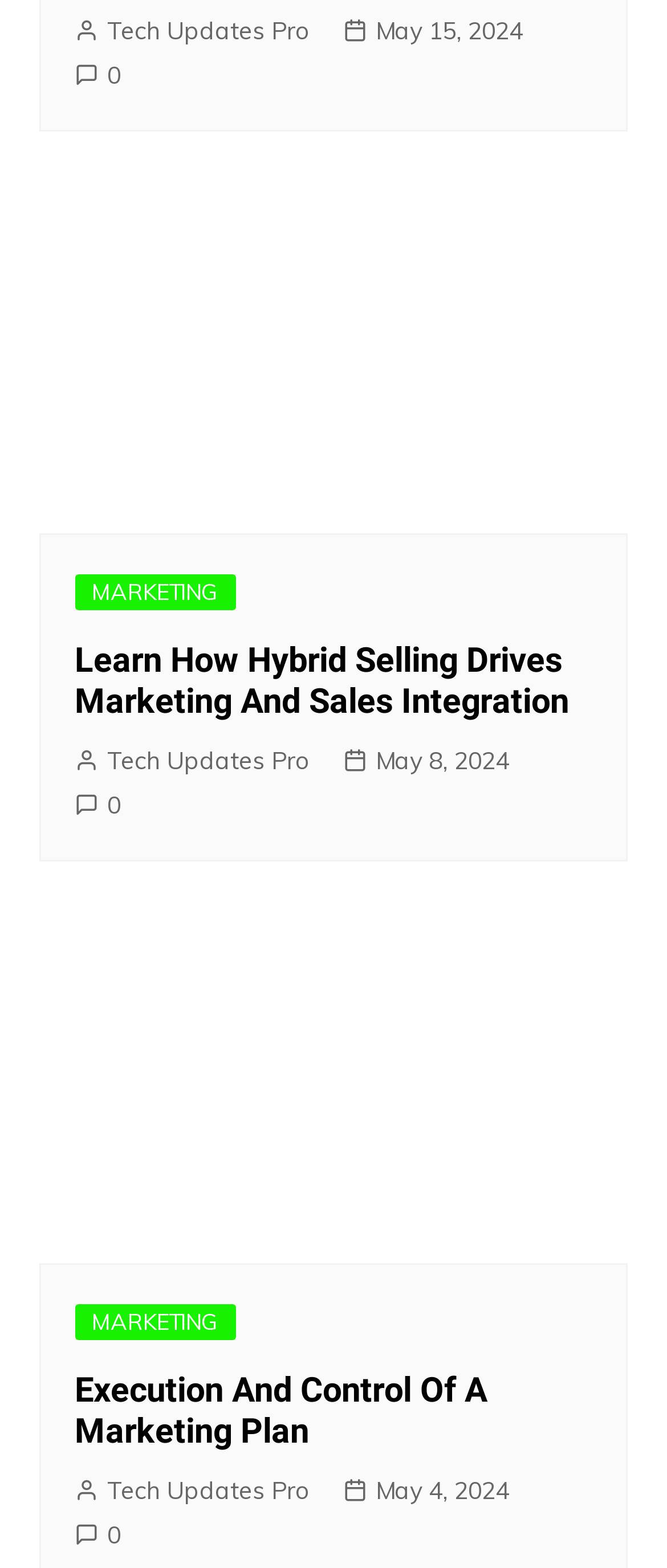Can you provide the bounding box coordinates for the element that should be clicked to implement the instruction: "Explore P Real Estate Agents"?

None